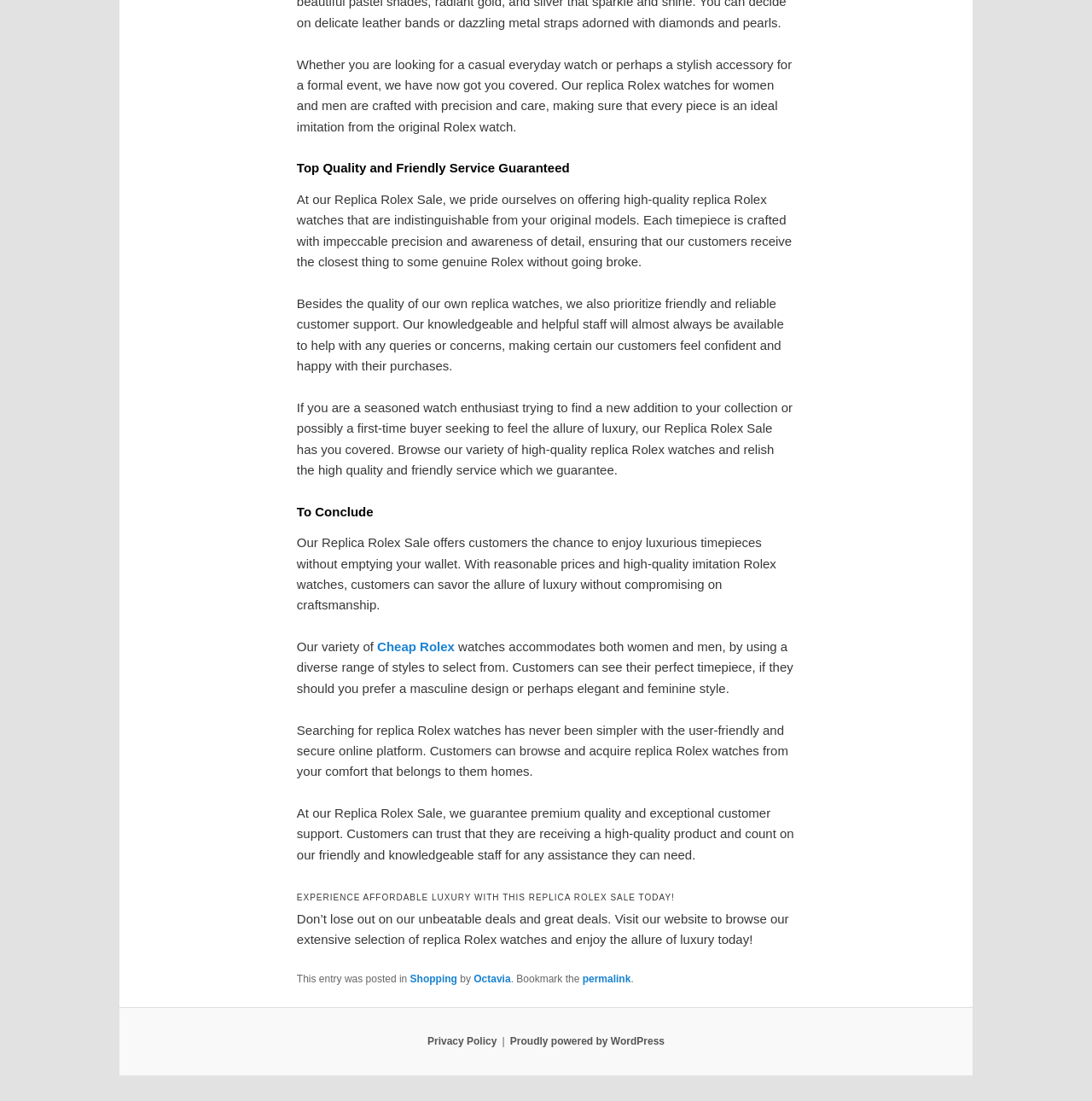Use the information in the screenshot to answer the question comprehensively: Can customers browse and purchase watches from the comfort of their own homes?

According to the text, customers can browse and purchase replica Rolex watches from the comfort of their own homes. The website is described as 'user-friendly and secure', allowing customers to shop online conveniently.